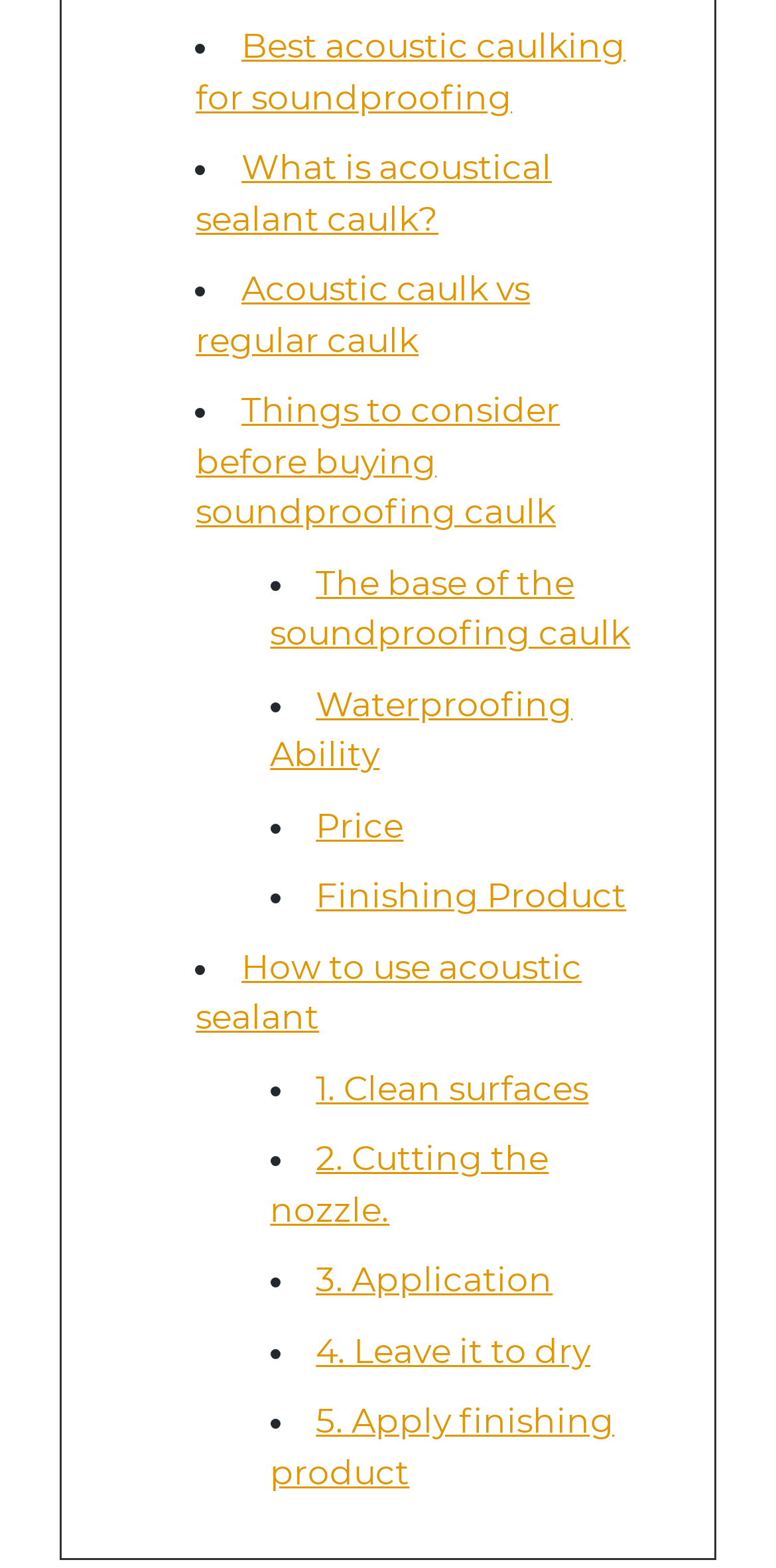Please provide a brief answer to the question using only one word or phrase: 
How many links are there in the webpage?

15